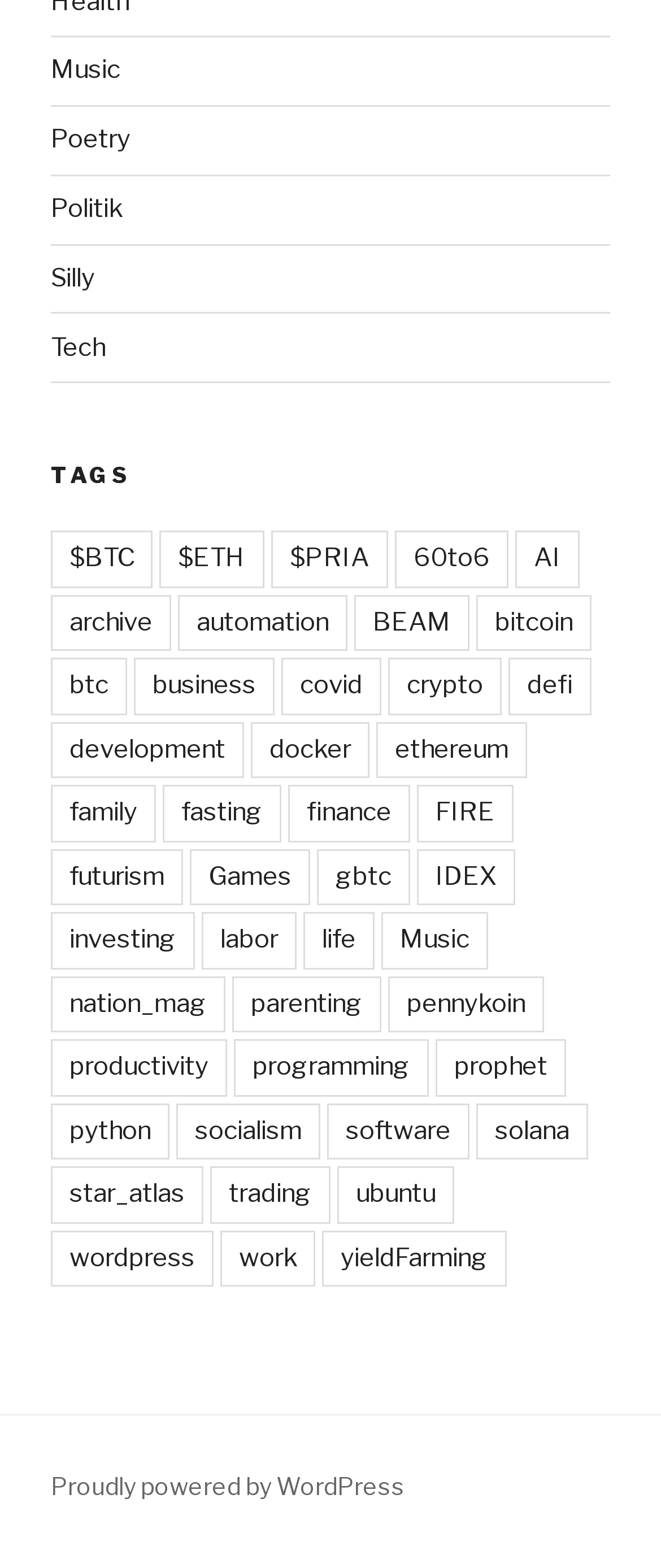Please look at the image and answer the question with a detailed explanation: What is the last category listed under TAGS?

I looked at the links under the 'TAGS' heading and found that the last category listed is 'yieldFarming'.